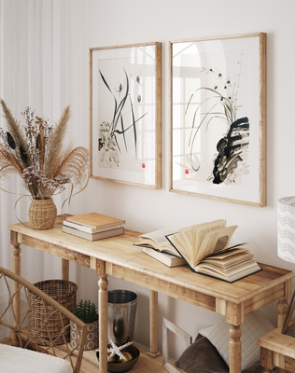Explain in detail what you see in the image.

The image showcases a beautifully styled interior featuring a wooden console table adorned with an open book and several neatly stacked volumes. Above the table hang two elegant framed artworks that evoke a sense of tranquility, highlighted by graceful brushstrokes and delicate ink patterns. A tasteful arrangement of dried flowers in a round vase complements the decor, adding a touch of warmth to the space. The neutral color palette and natural materials enhance the serene atmosphere, making it an inviting corner for relaxation or creative reflection.